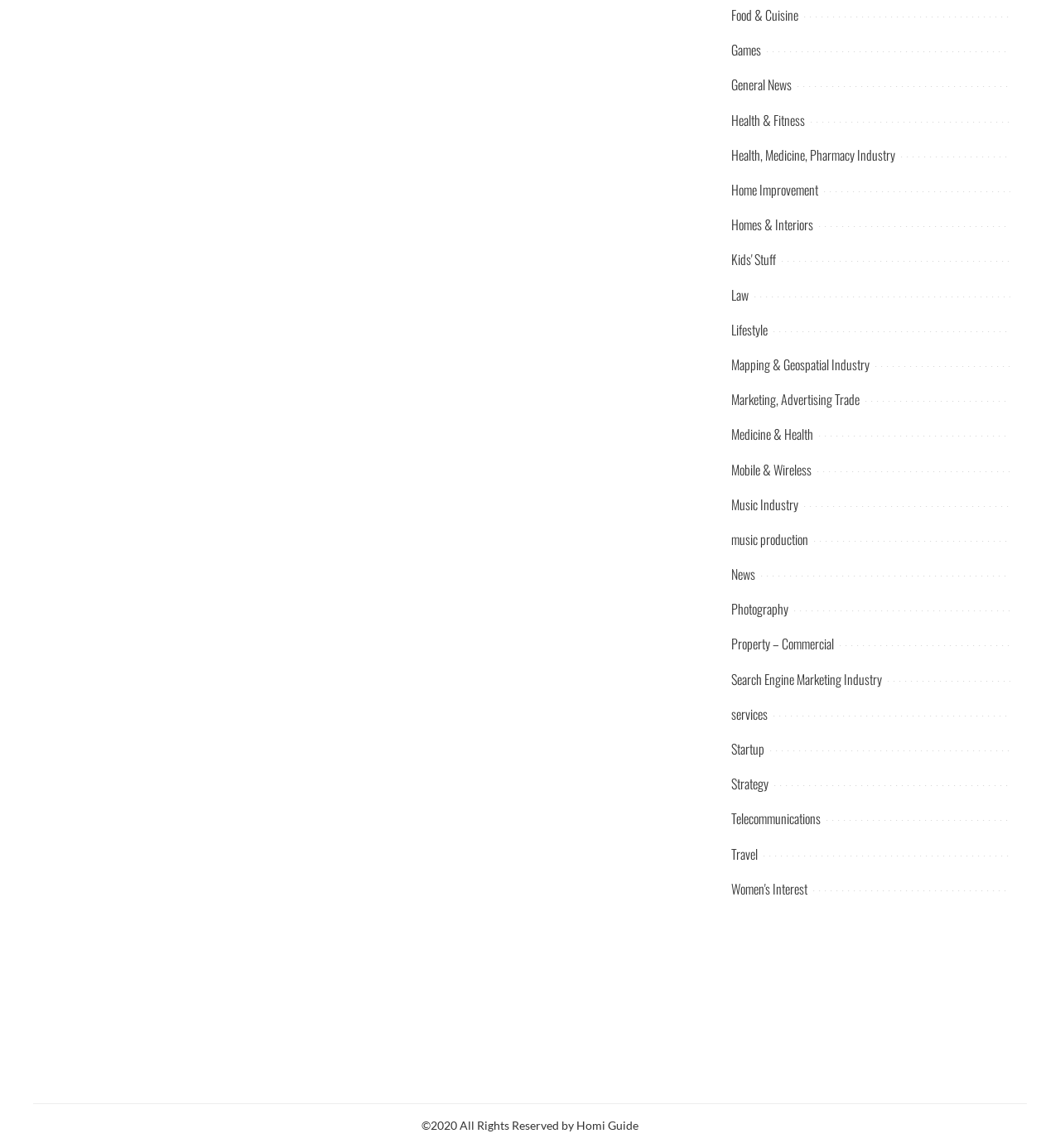Utilize the information from the image to answer the question in detail:
What categories are listed on the webpage?

The webpage lists various categories such as Food & Cuisine, Games, General News, Health & Fitness, and many more. These categories are listed as links on the webpage, indicating that they are clickable and may lead to further information or subcategories.